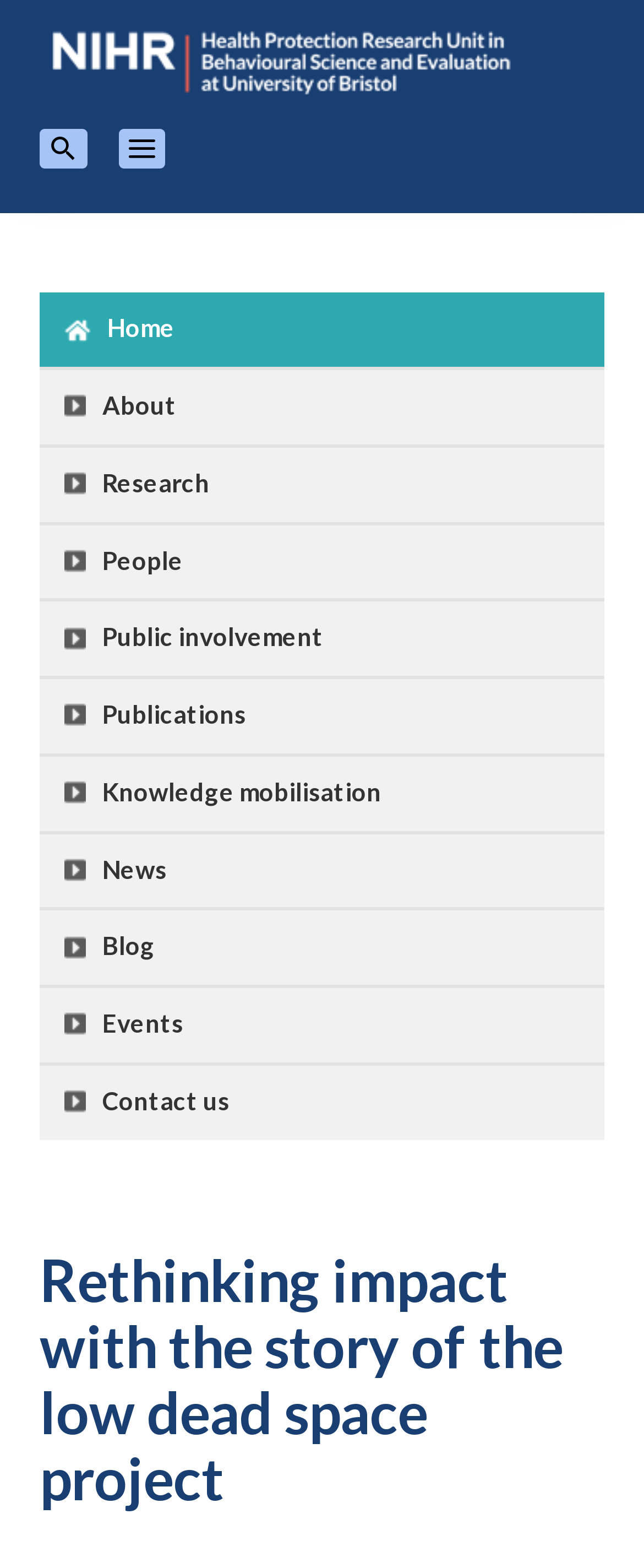Please examine the image and answer the question with a detailed explanation:
What is the text of the first link?

I looked at the 'navigation' element and found the first link, which is 'NIHR Health Protection Research Unit in Behavioural Science and Evaluation at University of Bristol'. The text of this link is 'NIHR Health Protection Research Unit'.